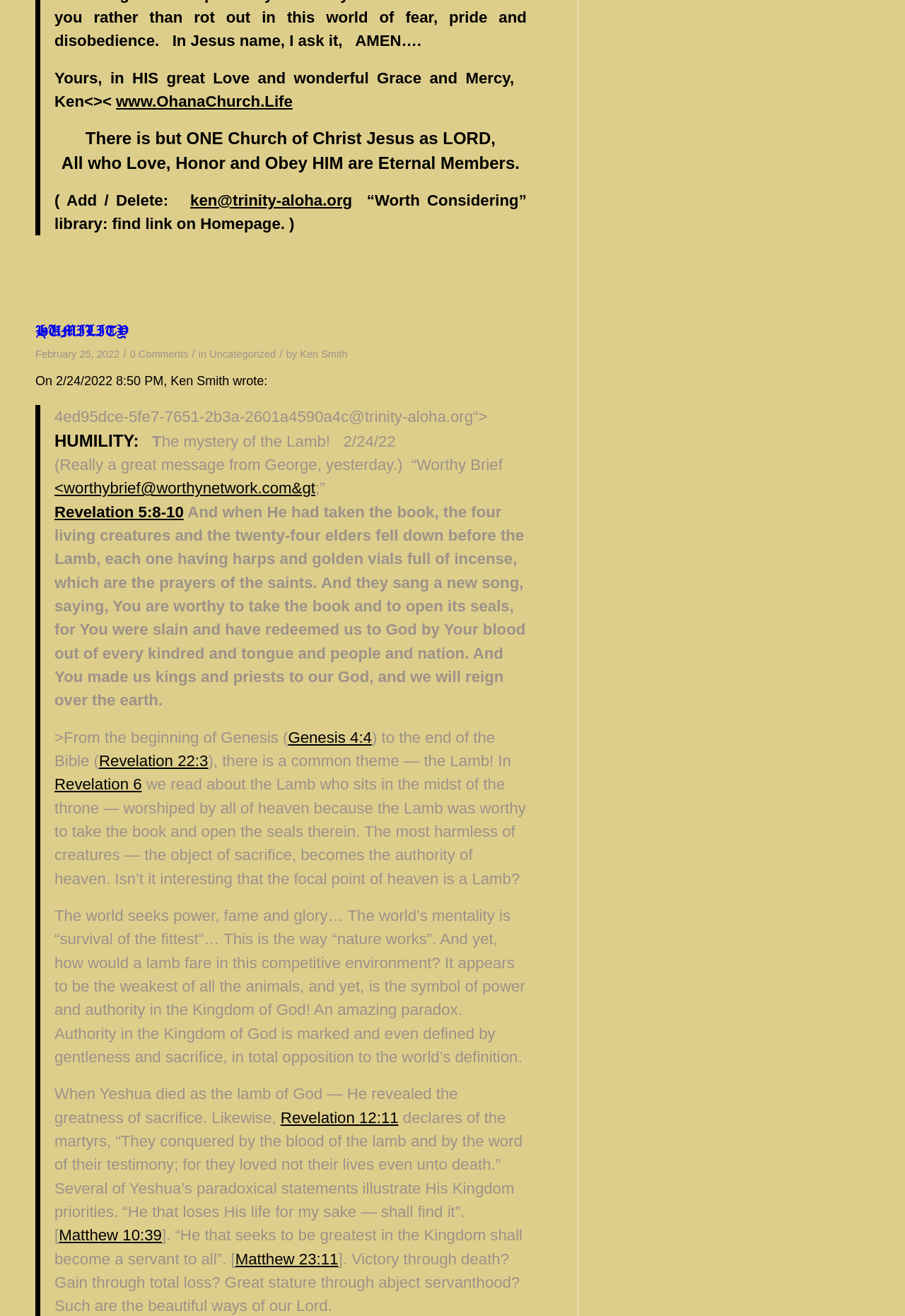Give a one-word or one-phrase response to the question:
What is the author of the article?

Ken Smith